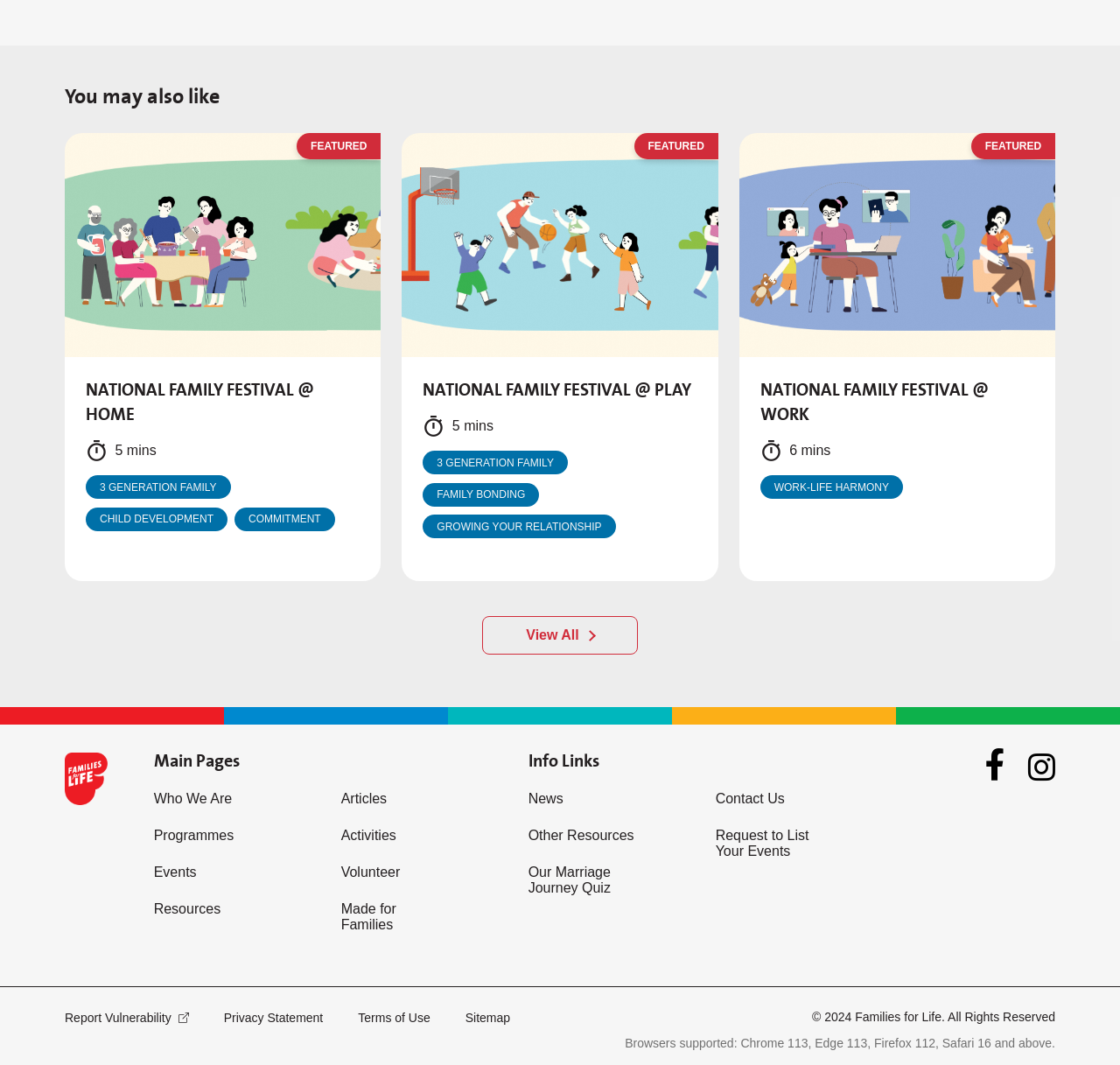What is the purpose of the 'View All' link?
Using the image as a reference, answer the question with a short word or phrase.

To view more festivals